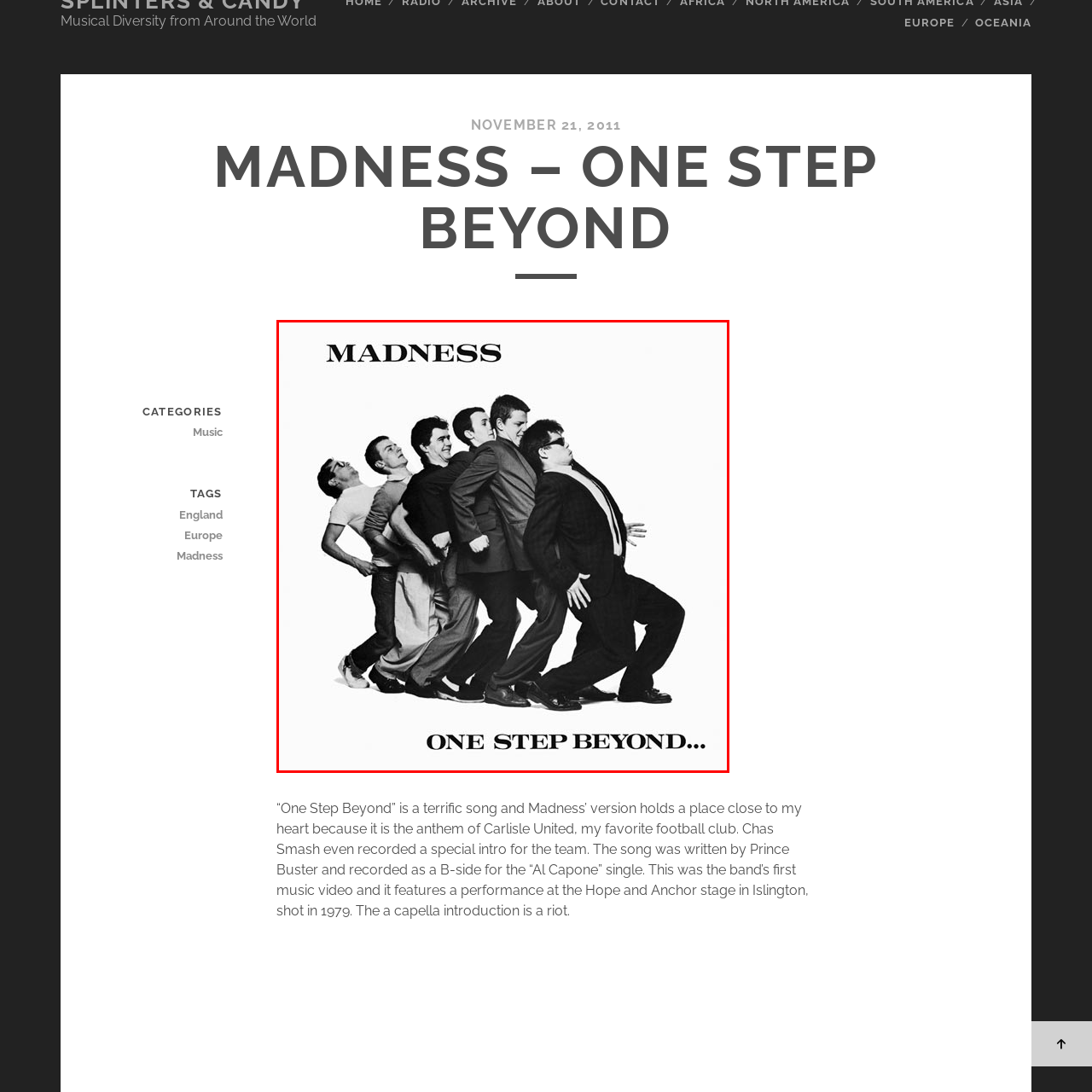Give an in-depth description of the picture inside the red marked area.

The image captures the iconic British ska band Madness, showcasing their lively spirit and unique style. Set against a stark white background, the band members are arranged in a playful line, striking dynamic poses that convey both energy and charisma. From the casual white t-shirt of the first member to the dapper suit of the last, their diverse outfits reflect the eclectic vibe of their music. The band name, "MADNESS," is prominently featured at the top, with the title of their famous song, "ONE STEP BEYOND…," positioned below in a bold font. This imagery evokes the fun and exuberance of the late 1970s music scene, tied to their celebrated hit and its cultural significance.